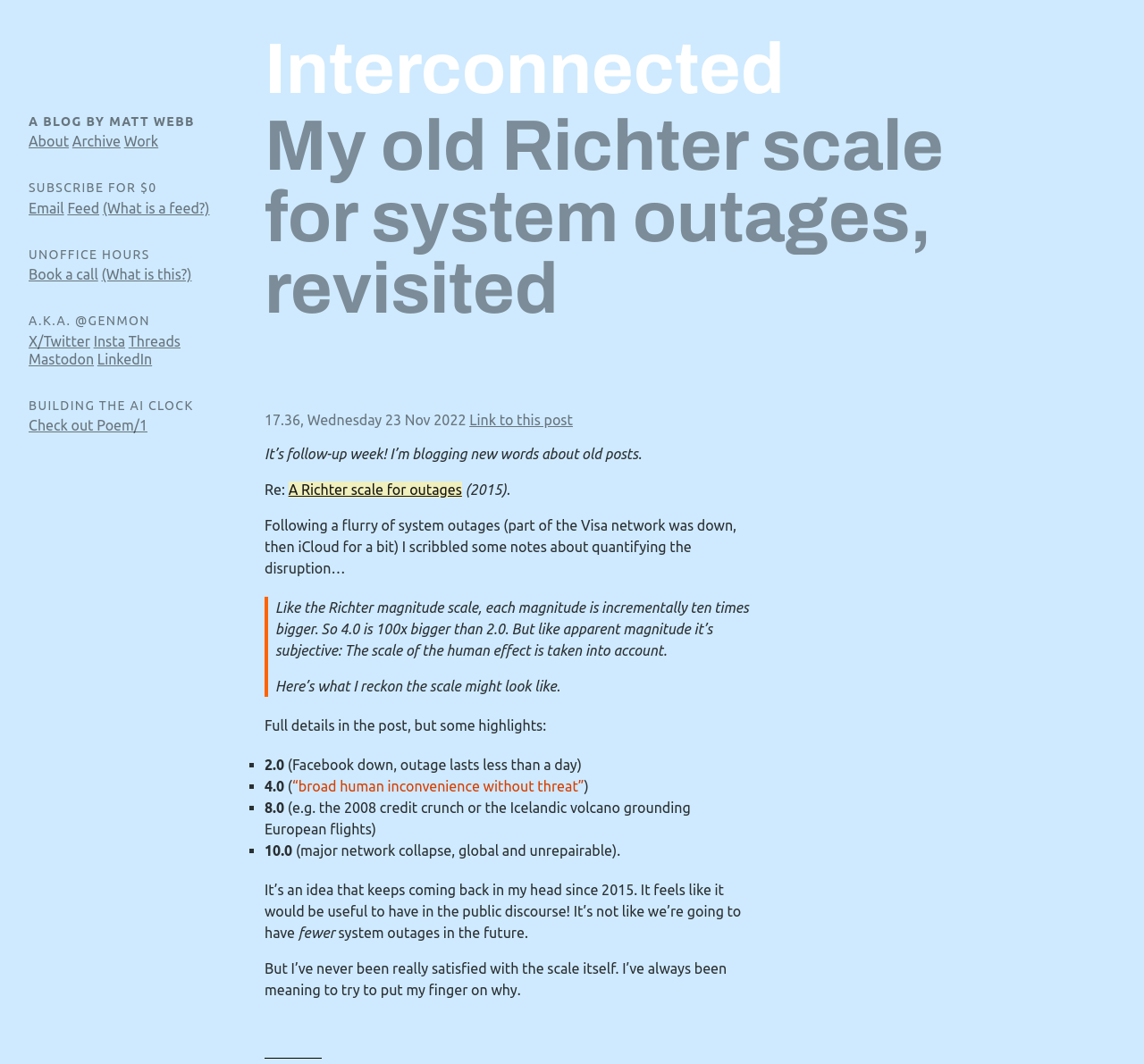What is the name of the blog?
Please provide a detailed and comprehensive answer to the question.

The name of the blog can be found in the heading element with the text 'Interconnected' which is located at the top of the webpage.